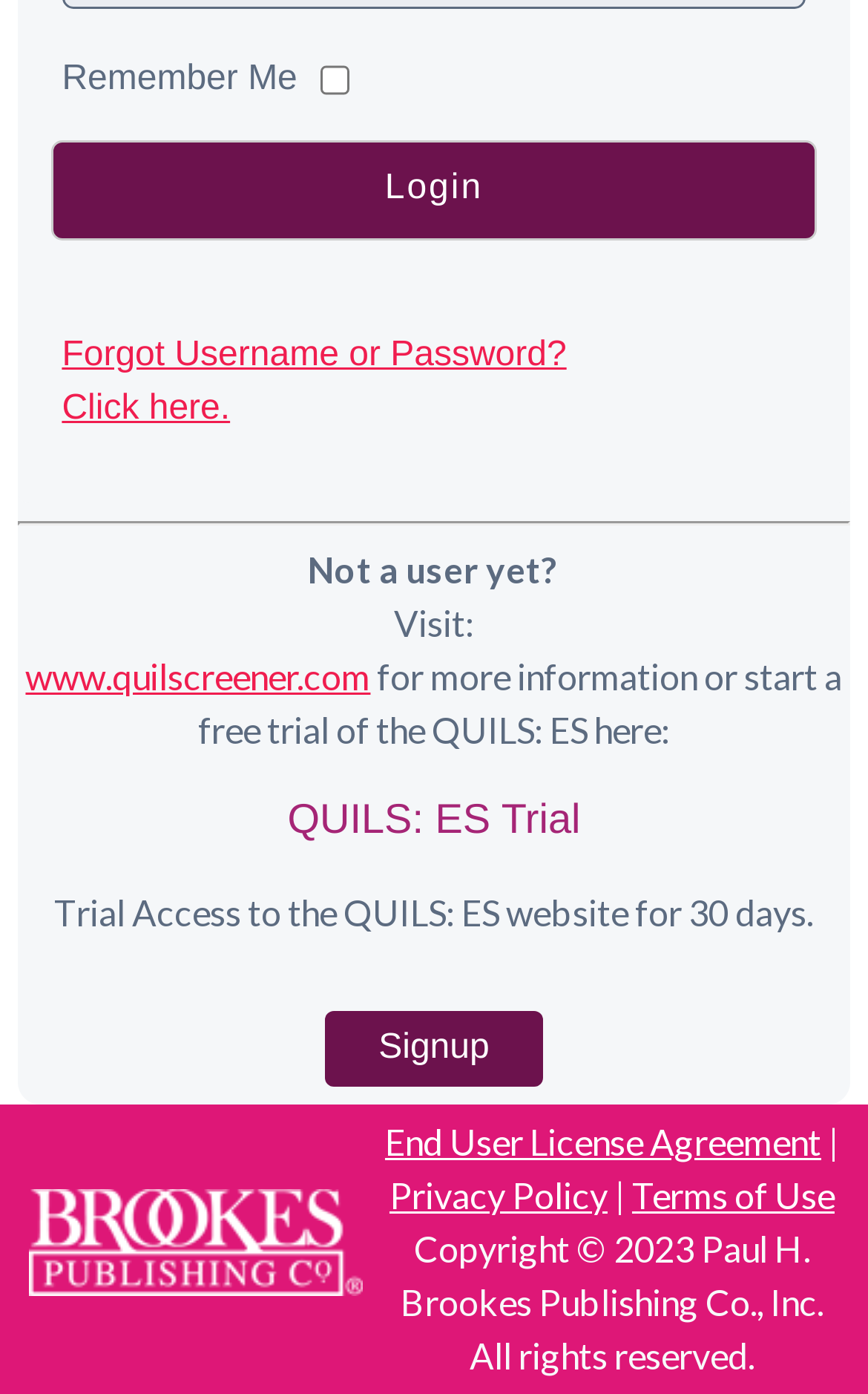Identify the bounding box coordinates of the section that should be clicked to achieve the task described: "Click the 'Signup' link".

[0.375, 0.724, 0.625, 0.779]